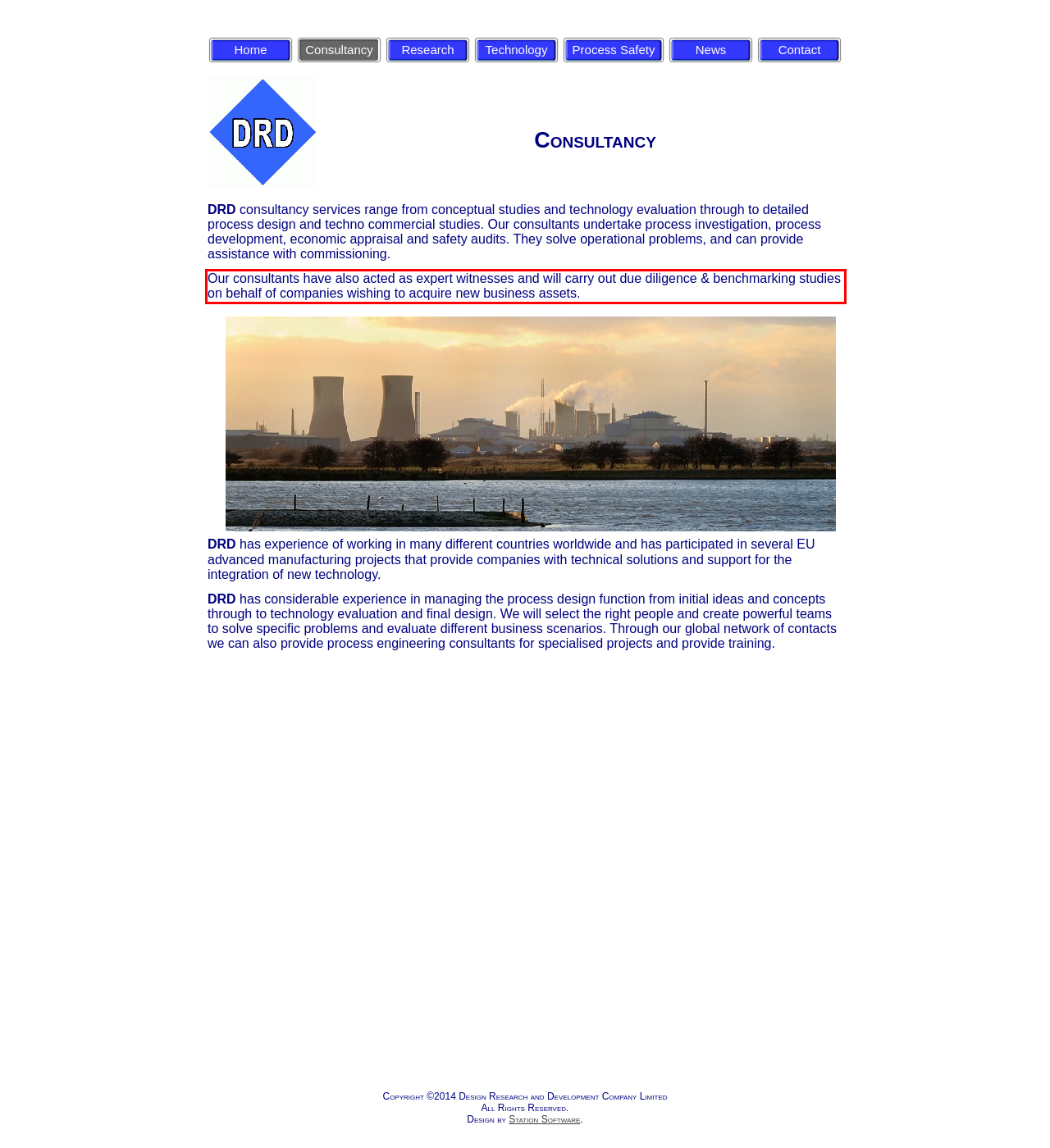You have a screenshot of a webpage with a red bounding box. Identify and extract the text content located inside the red bounding box.

Our consultants have also acted as expert witnesses and will carry out due diligence & benchmarking studies on behalf of companies wishing to acquire new business assets.